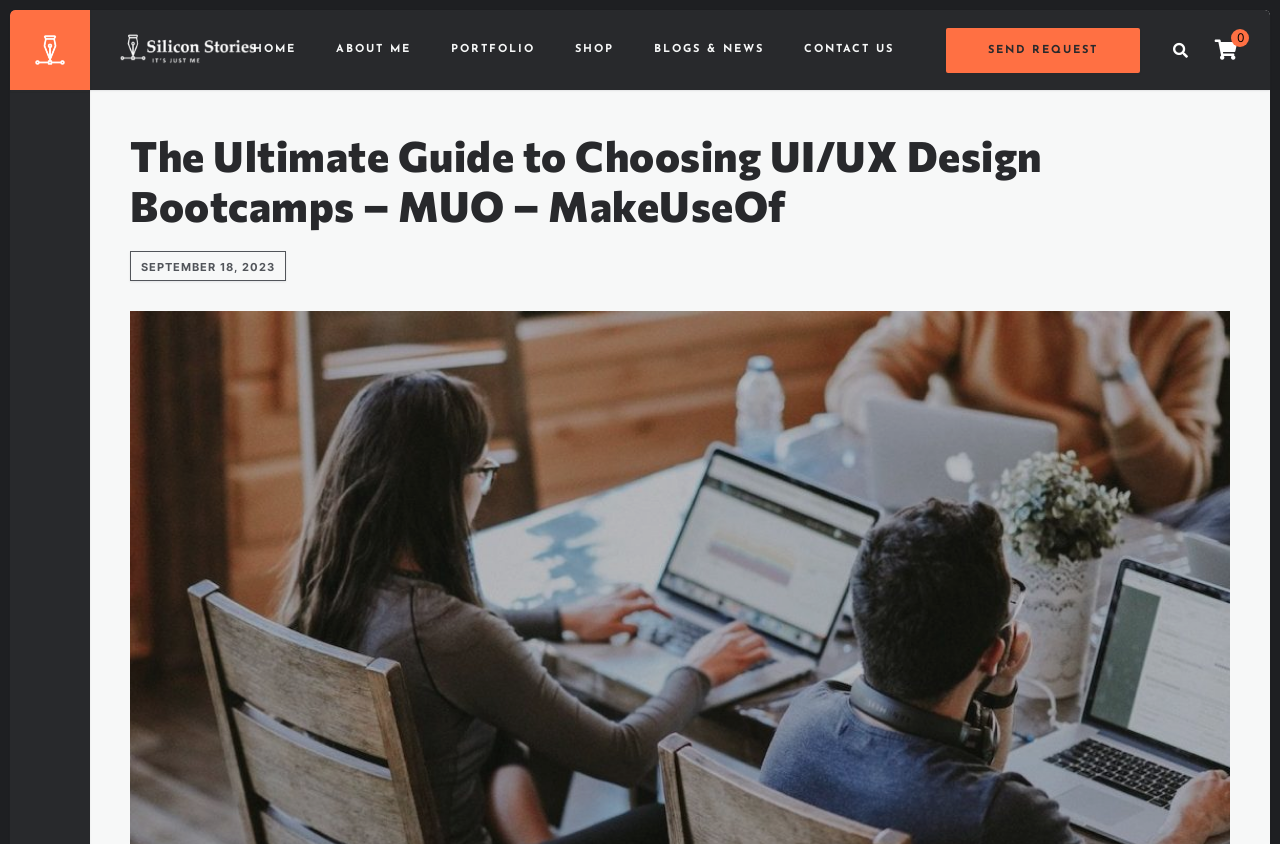Respond to the following query with just one word or a short phrase: 
What is the date mentioned on the webpage?

SEPTEMBER 18, 2023